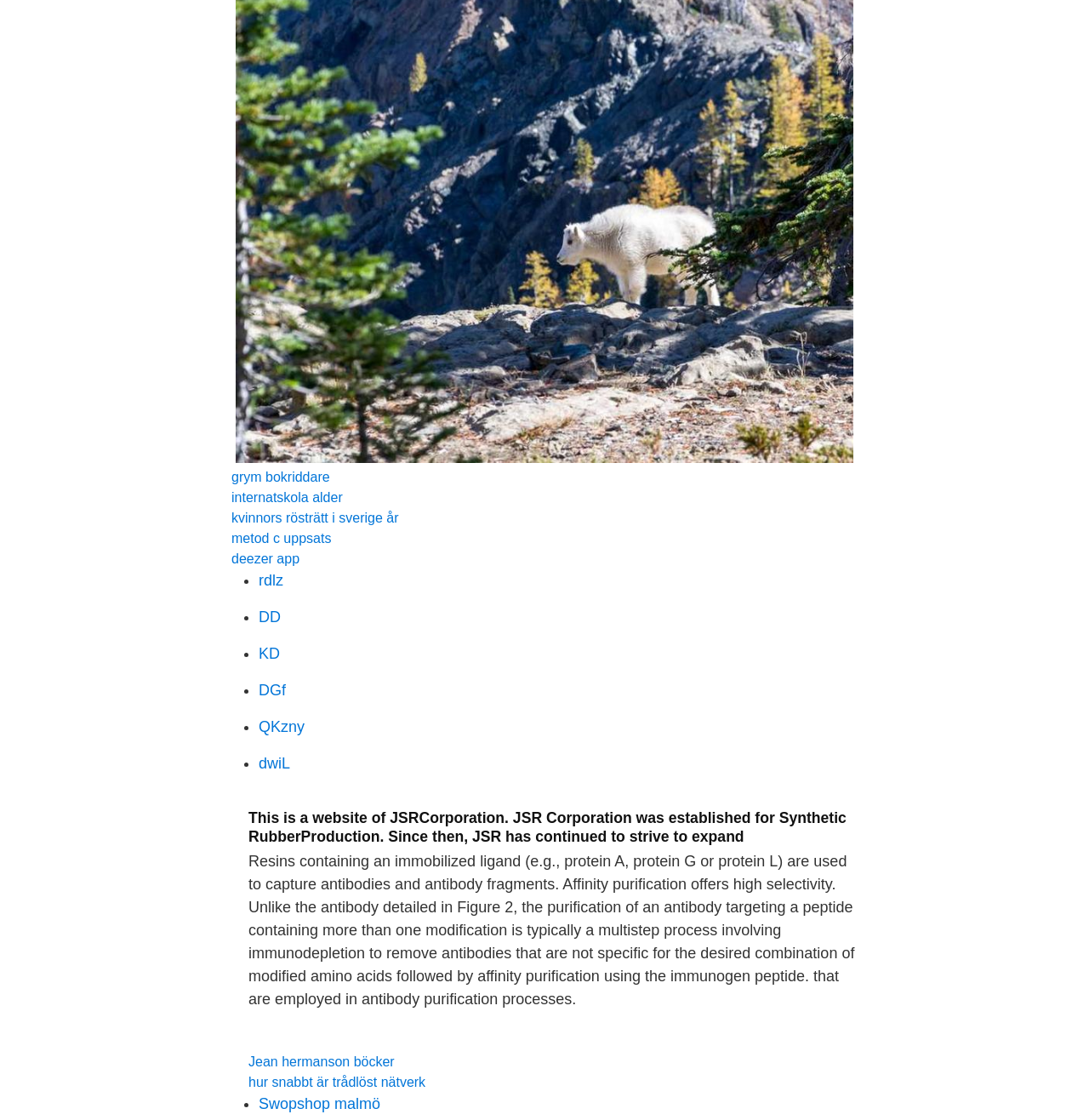Indicate the bounding box coordinates of the clickable region to achieve the following instruction: "Explore the link 'Swopshop malmö'."

[0.238, 0.978, 0.349, 0.993]